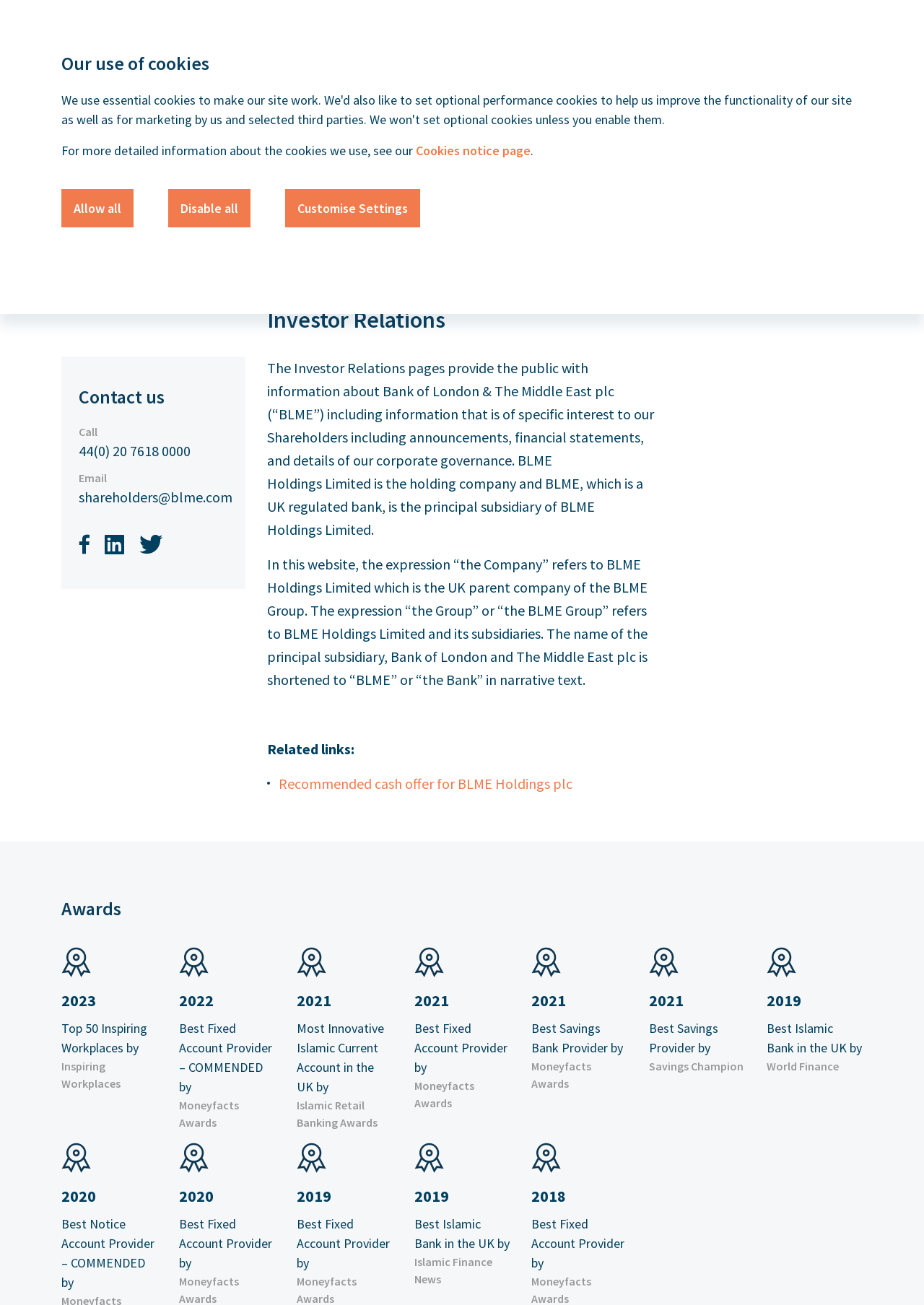Please identify the coordinates of the bounding box that should be clicked to fulfill this instruction: "View News page".

None